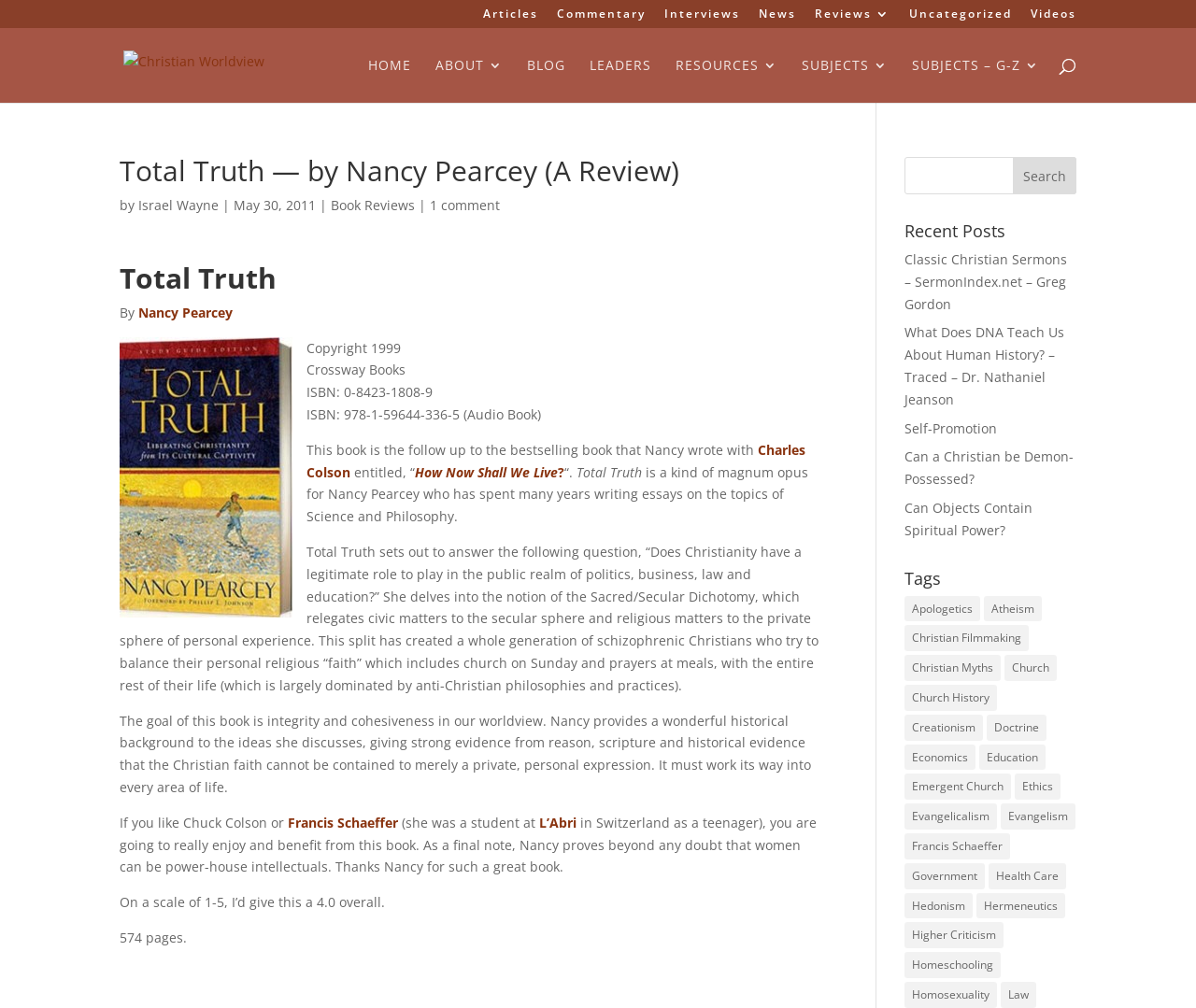Based on the visual content of the image, answer the question thoroughly: What is the topic of the book?

The topic of the book can be inferred from the text which discusses the role of Christianity in the public realm of politics, business, law, and education, and also from the tags section which includes tags like 'Apologetics', 'Christian Filmmaking', 'Church', etc.